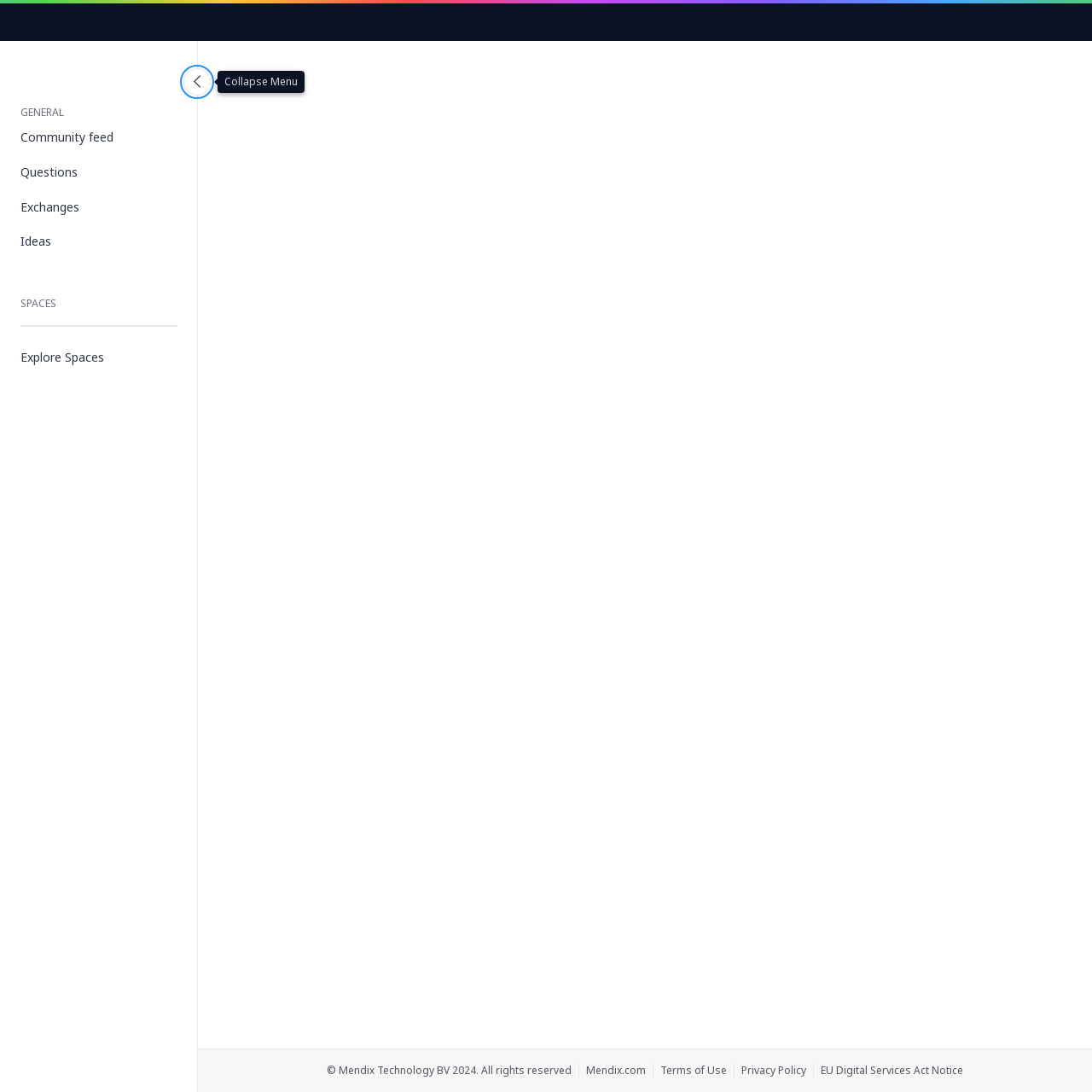Provide a comprehensive description of the webpage.

The webpage is the Mendix Forum, a platform where users can connect with others, ask questions, and share ideas. At the top left corner, there is a collapse menu button. Below it, there are five navigation links: "Community feed", "Questions", "Exchanges", "Ideas", and "Explore Spaces", which are categorized into two sections labeled "GENERAL" and "SPACES". 

The main content area takes up most of the page, spanning from the top to the bottom. At the very bottom, there is a footer section that contains copyright information, "© Mendix Technology BV 2024. All rights reserved", and four links to external pages: "Mendix.com", "Terms of Use", "Privacy Policy", and "EU Digital Services Act Notice". These links open in a new tab.